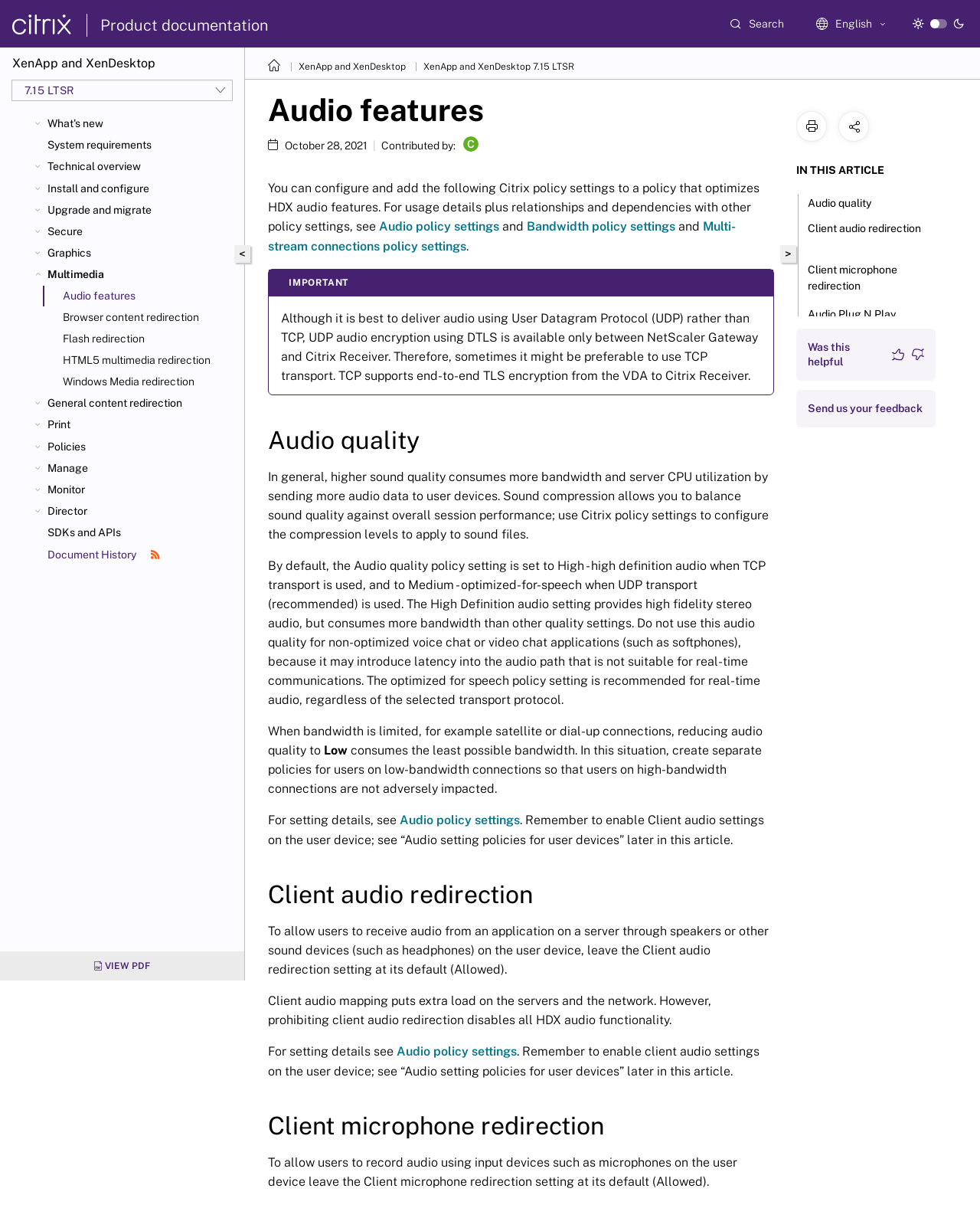Specify the bounding box coordinates of the element's area that should be clicked to execute the given instruction: "Click the 'Audio policy settings' link". The coordinates should be four float numbers between 0 and 1, i.e., [left, top, right, bottom].

[0.387, 0.181, 0.509, 0.193]